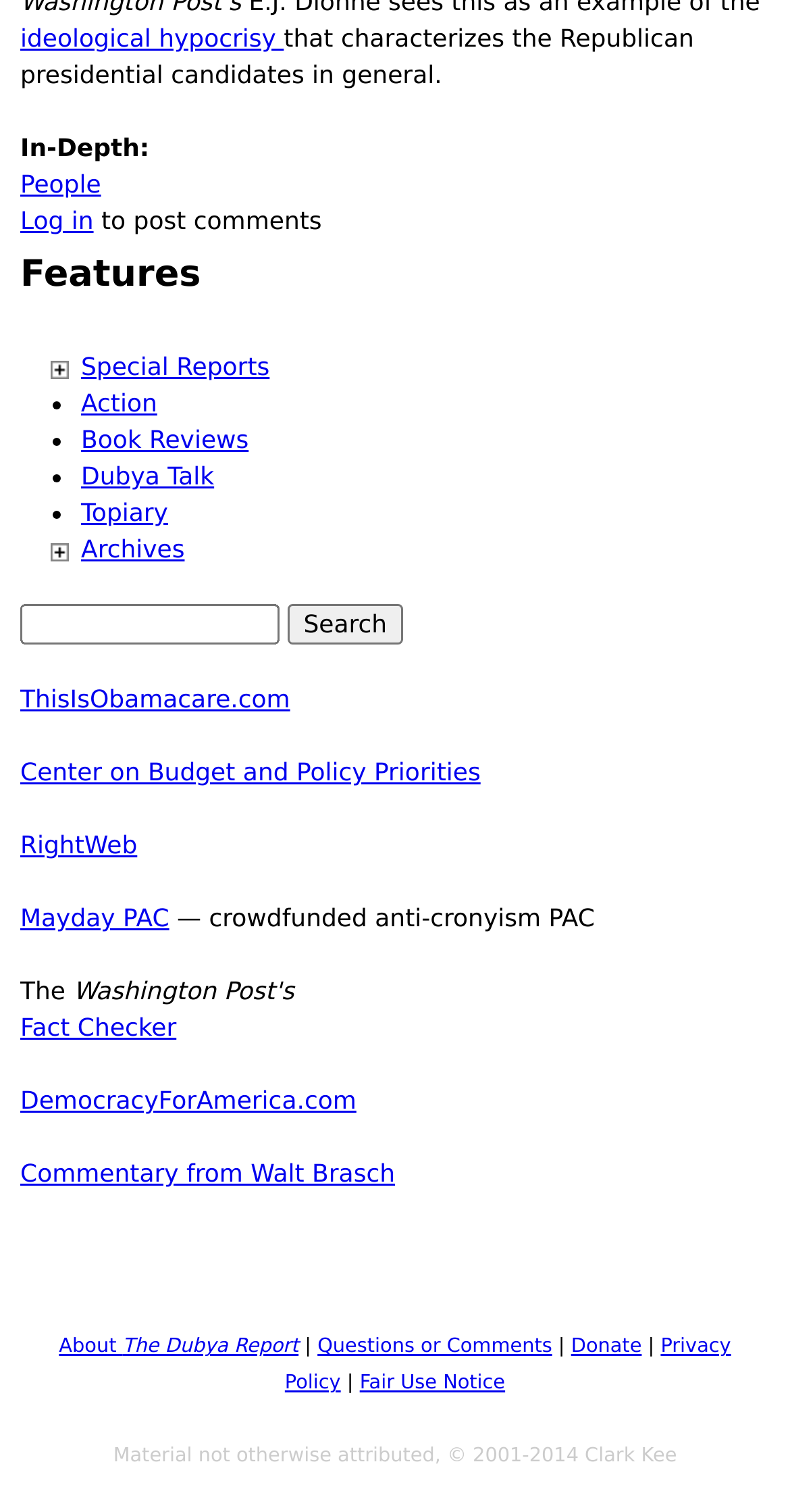Find the bounding box coordinates for the UI element whose description is: "About The Dubya Report". The coordinates should be four float numbers between 0 and 1, in the format [left, top, right, bottom].

[0.075, 0.884, 0.378, 0.899]